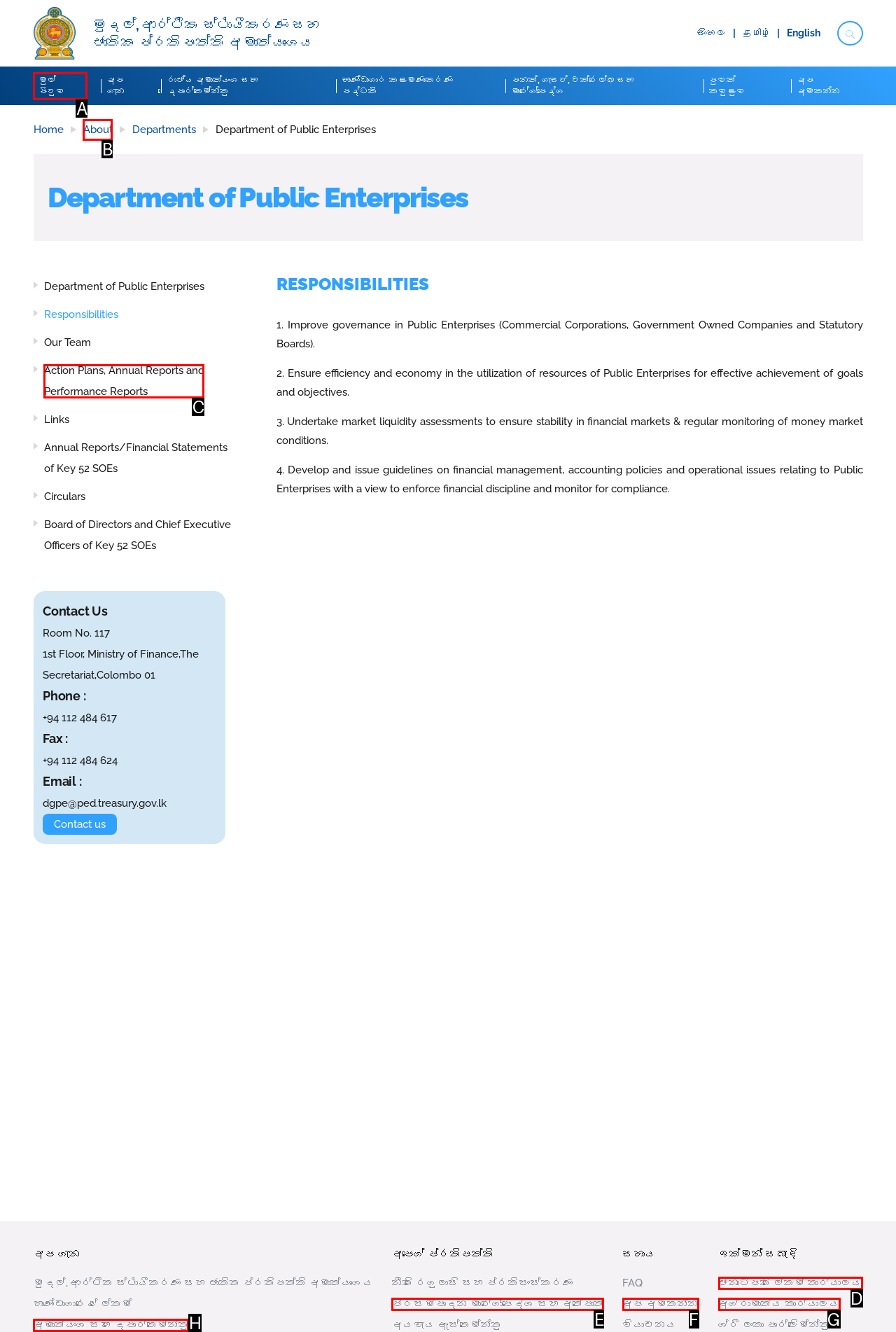Identify the option that corresponds to the description: ප්‍රසම්පාදන මාර්ගෝපදේශ සහ අත්පොත් 
Provide the letter of the matching option from the available choices directly.

E